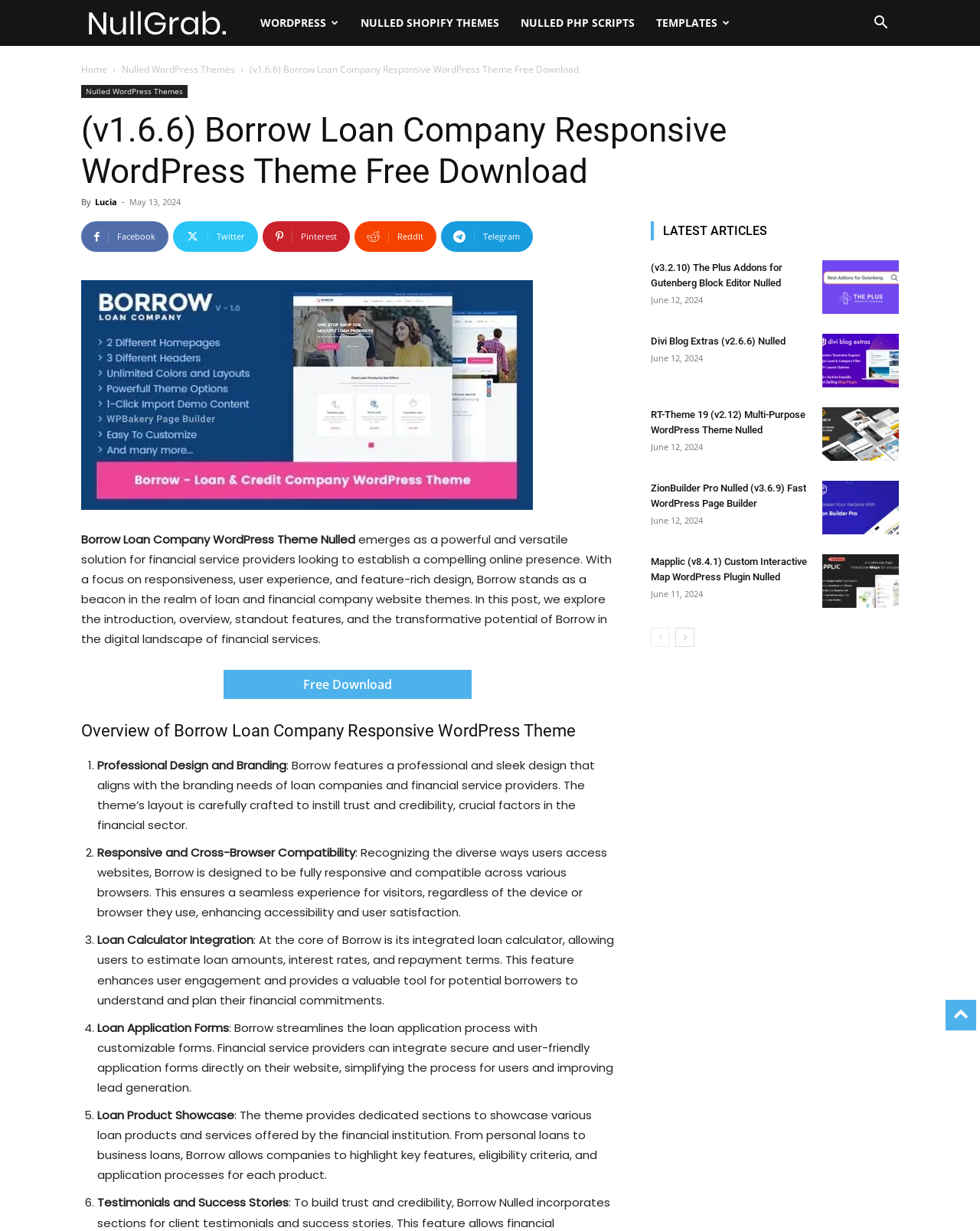Based on what you see in the screenshot, provide a thorough answer to this question: What is the date of the latest article?

The latest article is '(v3.2.10) The Plus Addons for Gutenberg Block Editor Nulled', and its date is mentioned as June 12, 2024, which is the most recent date among all the articles listed.